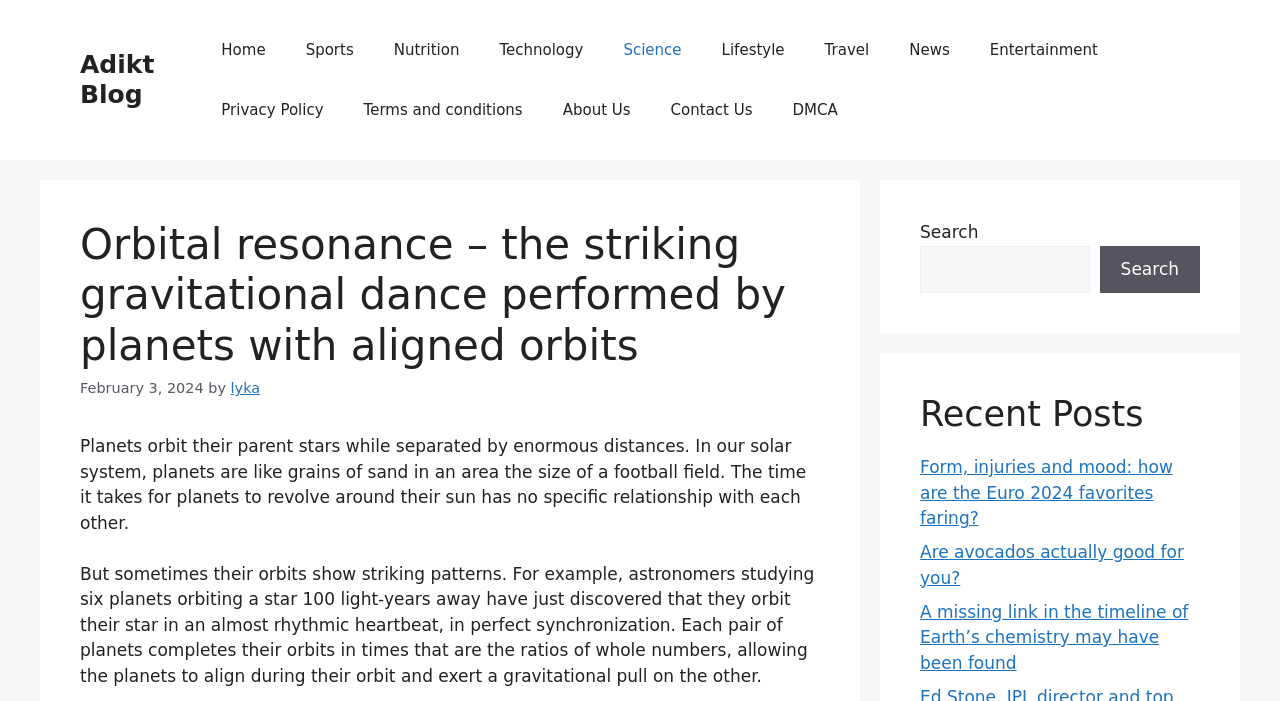Please identify the bounding box coordinates of the element I need to click to follow this instruction: "Check the 'Recent Posts'".

[0.719, 0.561, 0.938, 0.621]